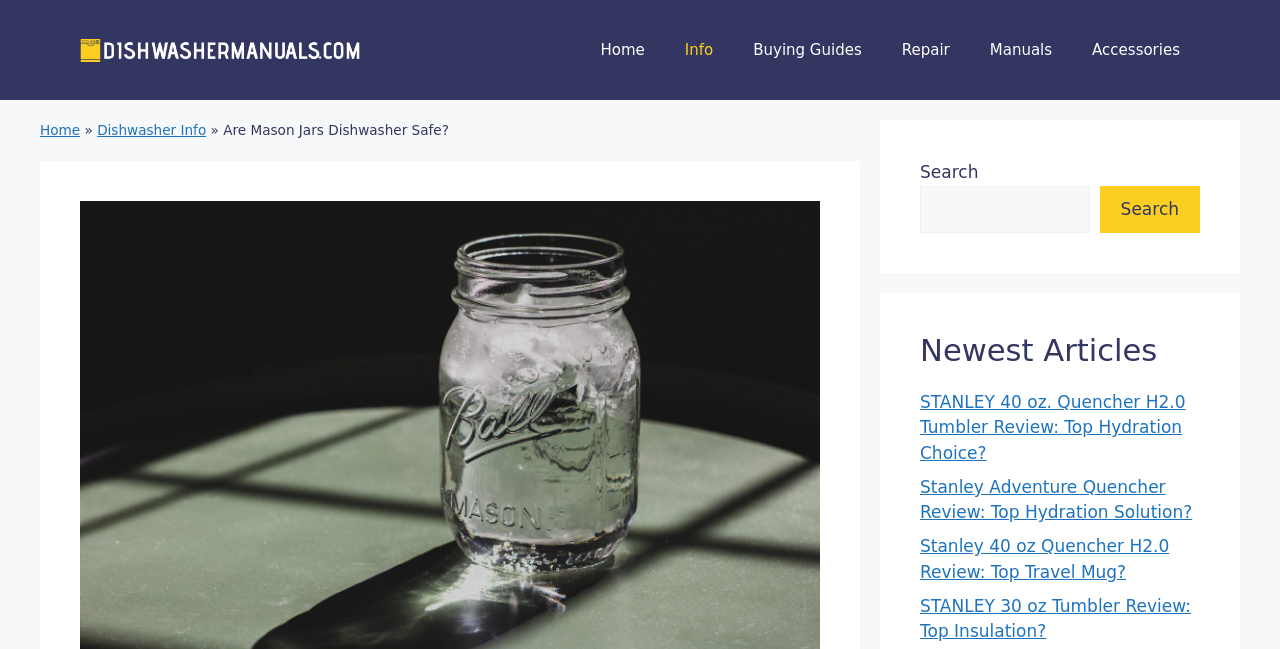Using the details in the image, give a detailed response to the question below:
What is the name of the website?

I determined the name of the website by looking at the banner element at the top of the webpage, which contains the text 'Site'.